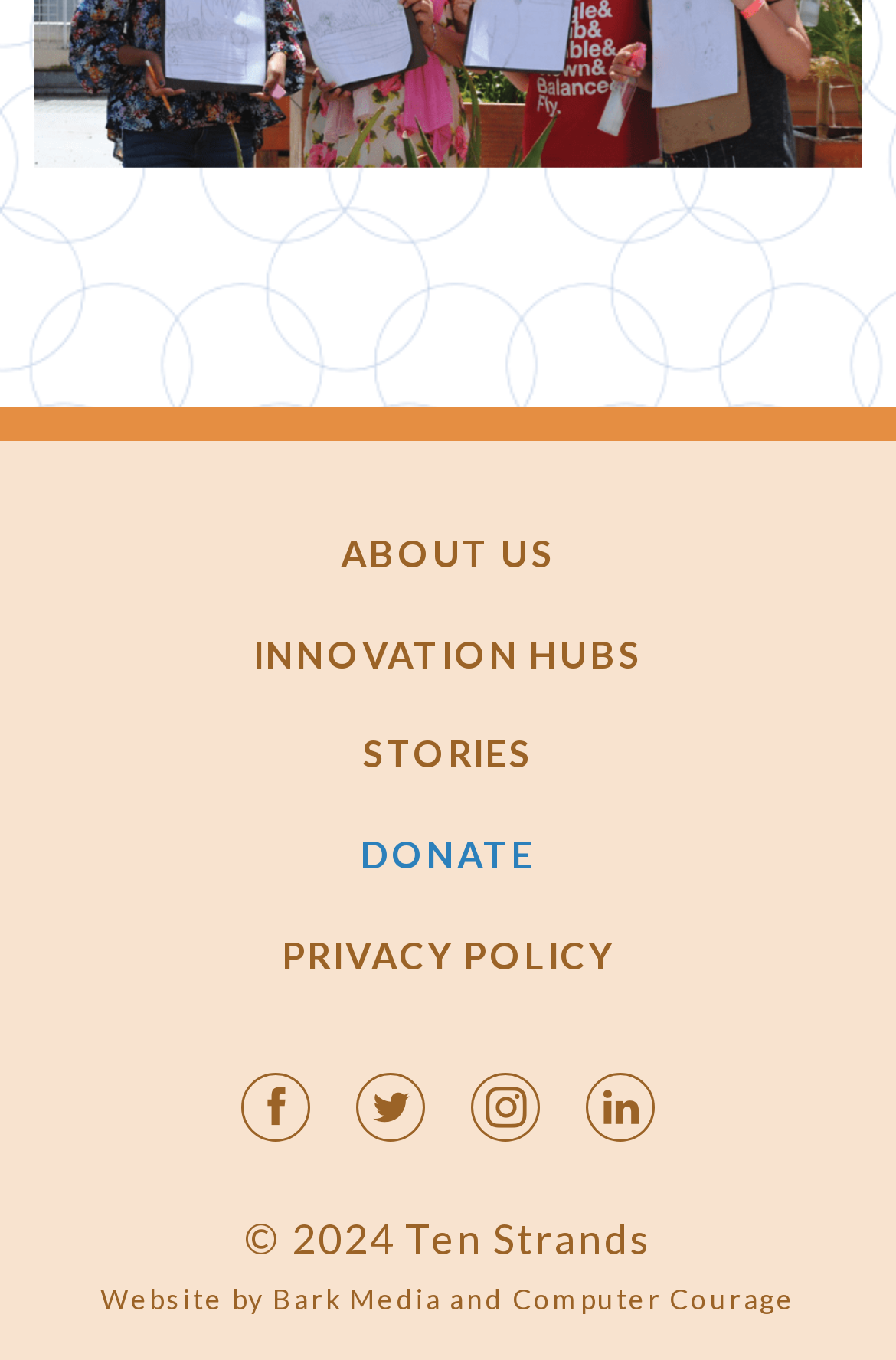Who developed the website?
Can you give a detailed and elaborate answer to the question?

I found the website development information at the bottom of the webpage, which is 'Website by Bark Media and Computer Courage', so the website was developed by Bark Media and Computer Courage.